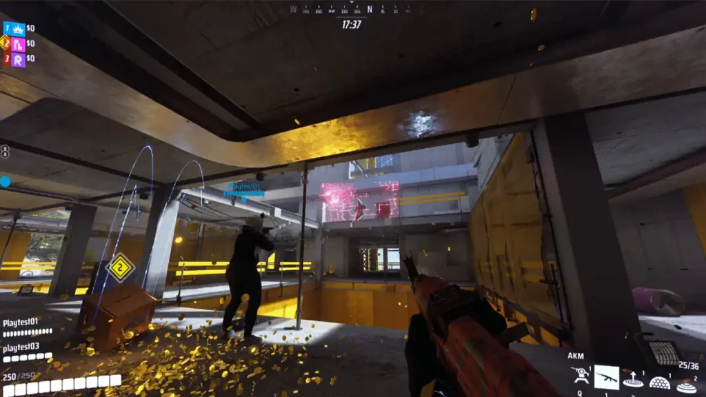Give a thorough description of the image, including any visible elements and their relationships.

In this intense gameplay scene from *The Finals*, two players engage in a heated firefight within a dynamic, brightly colored environment. The player on the left, equipped with an AKM, is positioned to respond to threats while gold coins cascade from the ceiling, adding to the chaos of the moment. Above, displays of tactical information provide players with real-time data: health bars, ammunition counts, and the remaining match time of 17:37. Brightly lit structures and striking yellow accents dominate the surroundings, further emphasizing the game's unique aesthetic. This image encapsulates the high-stakes action and strategic depth that players experience as they navigate through intense combat scenarios.